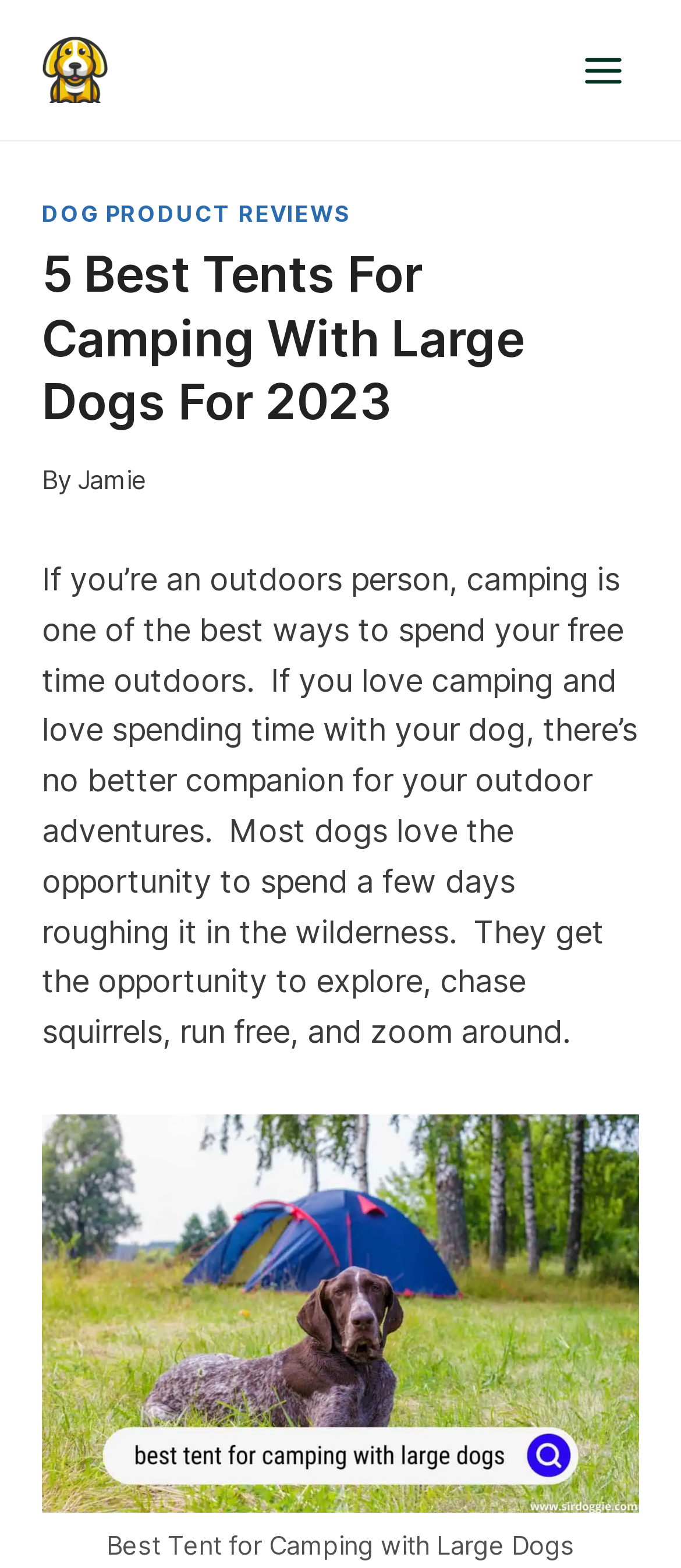Refer to the image and offer a detailed explanation in response to the question: Who is the author of the article?

The author's name can be found in the paragraph that starts with 'By', where it says 'By Jamie'.